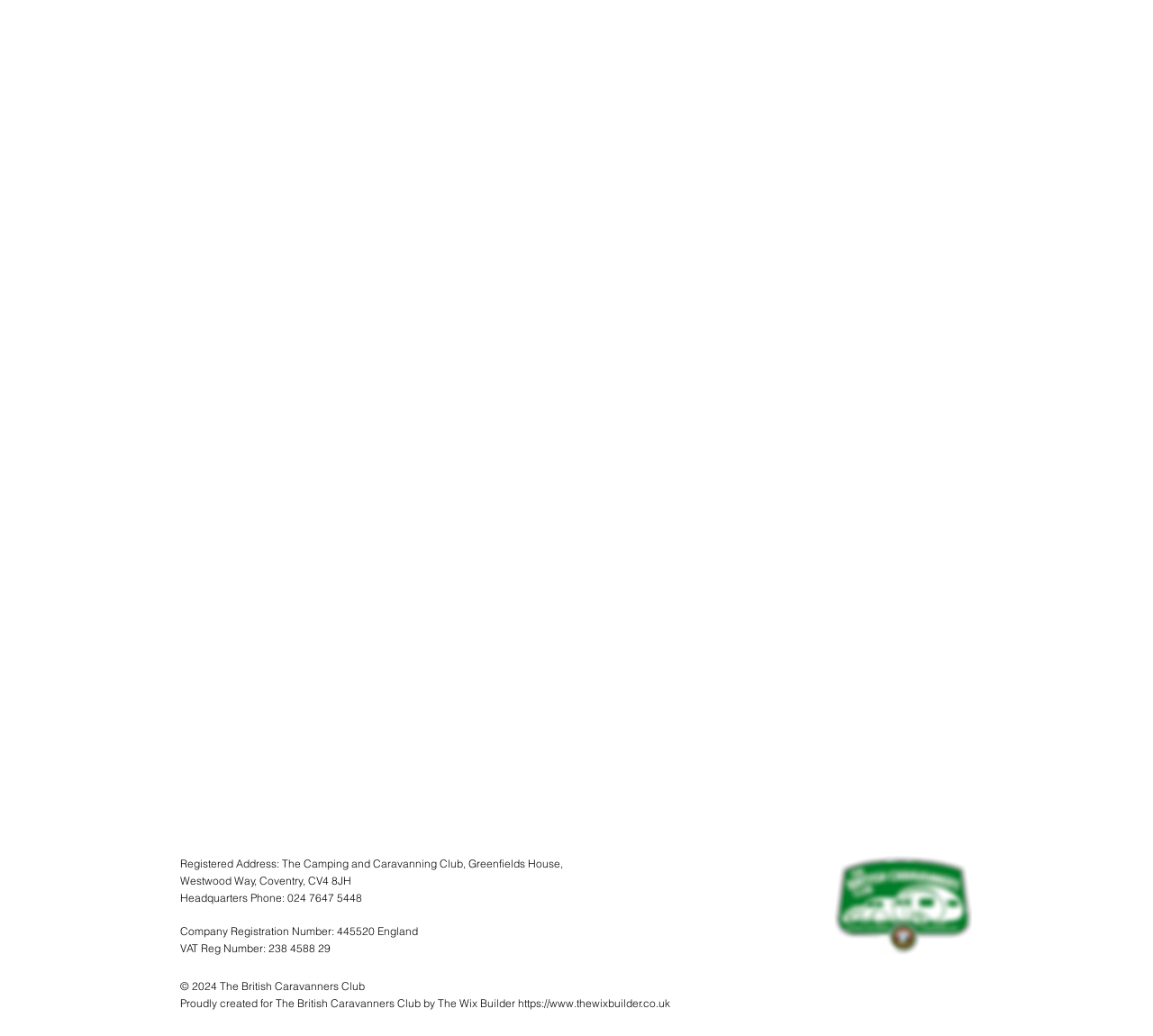Respond with a single word or short phrase to the following question: 
What is the phone number of The Camping and Caravanning Club headquarters?

024 7647 5448